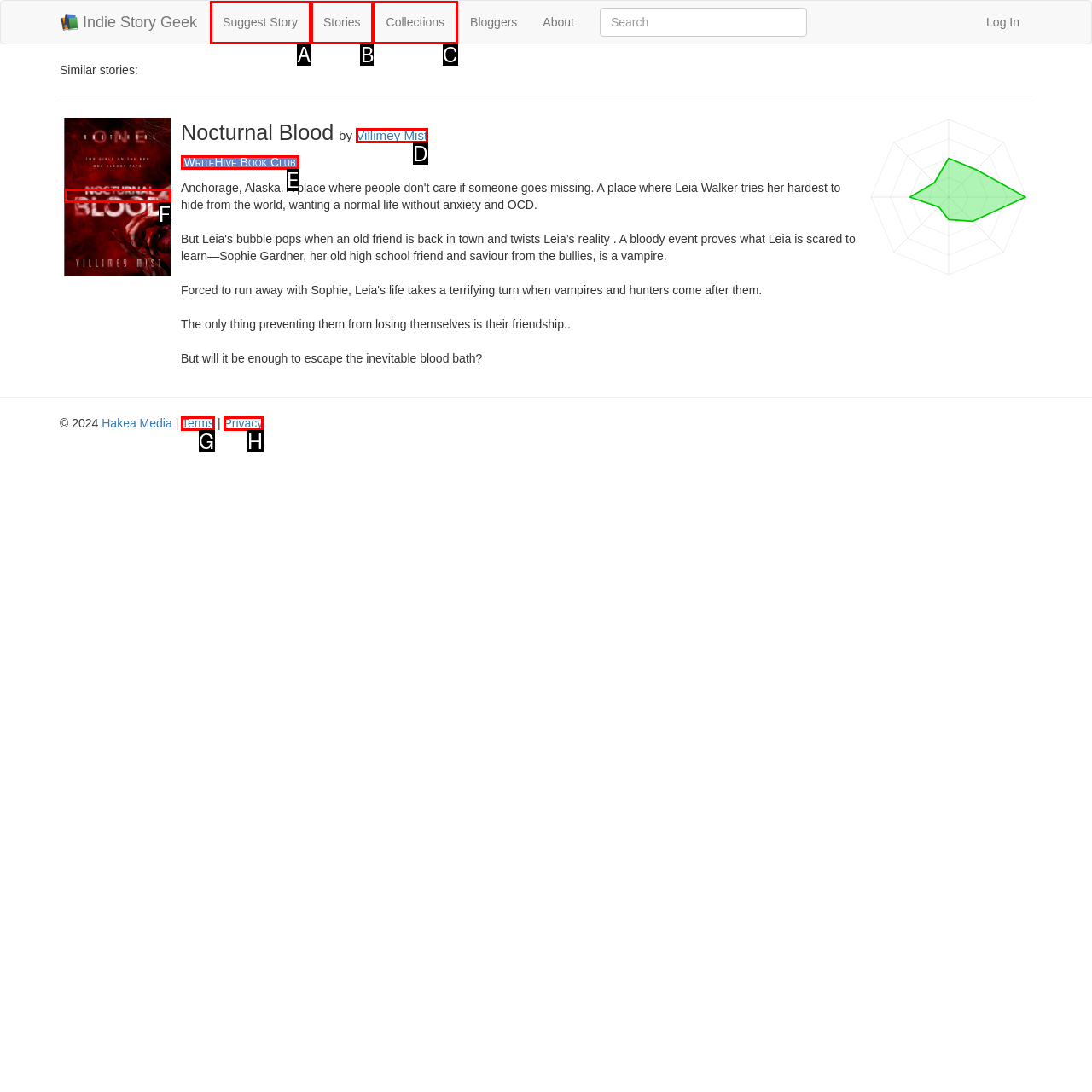Determine which HTML element best fits the description: Terms
Answer directly with the letter of the matching option from the available choices.

G